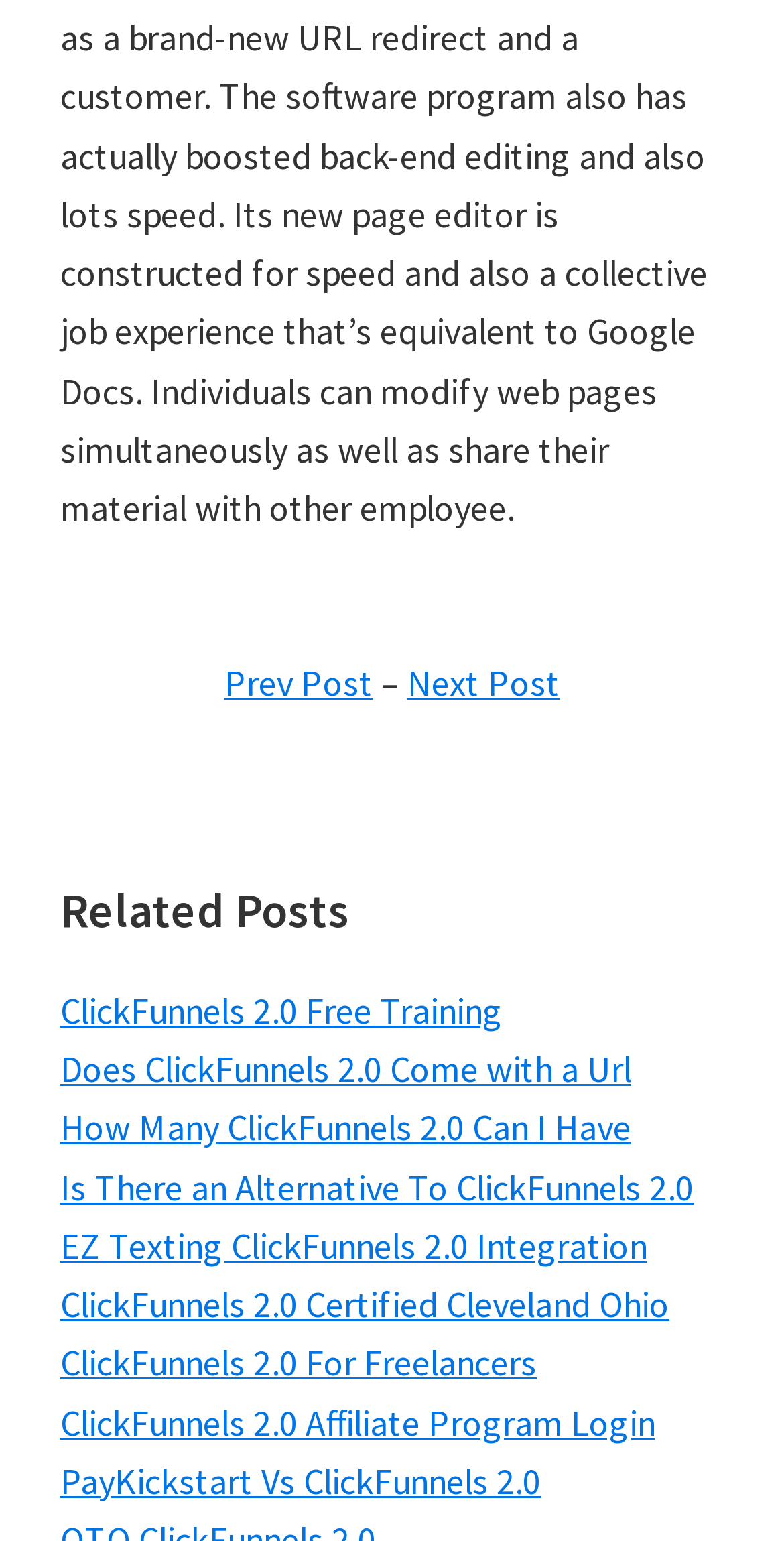Respond with a single word or phrase to the following question:
What is the text between 'Prev Post' and 'Next Post' links?

–